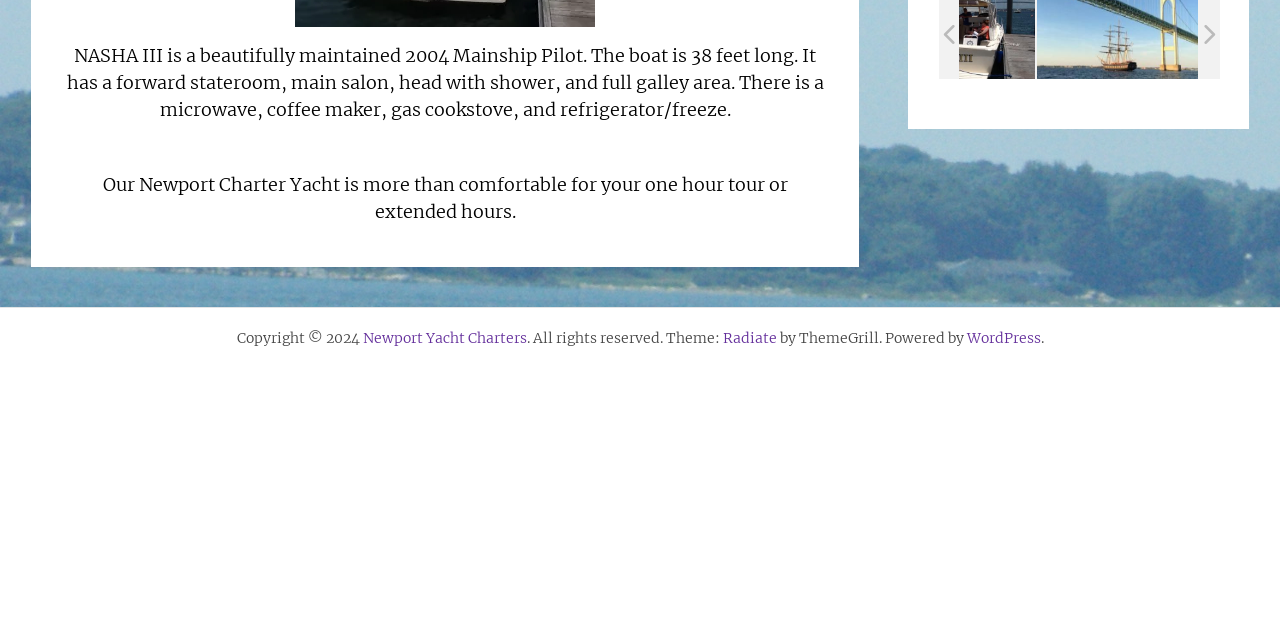Given the webpage screenshot, identify the bounding box of the UI element that matches this description: "Newport Yacht Charters".

[0.283, 0.514, 0.411, 0.542]